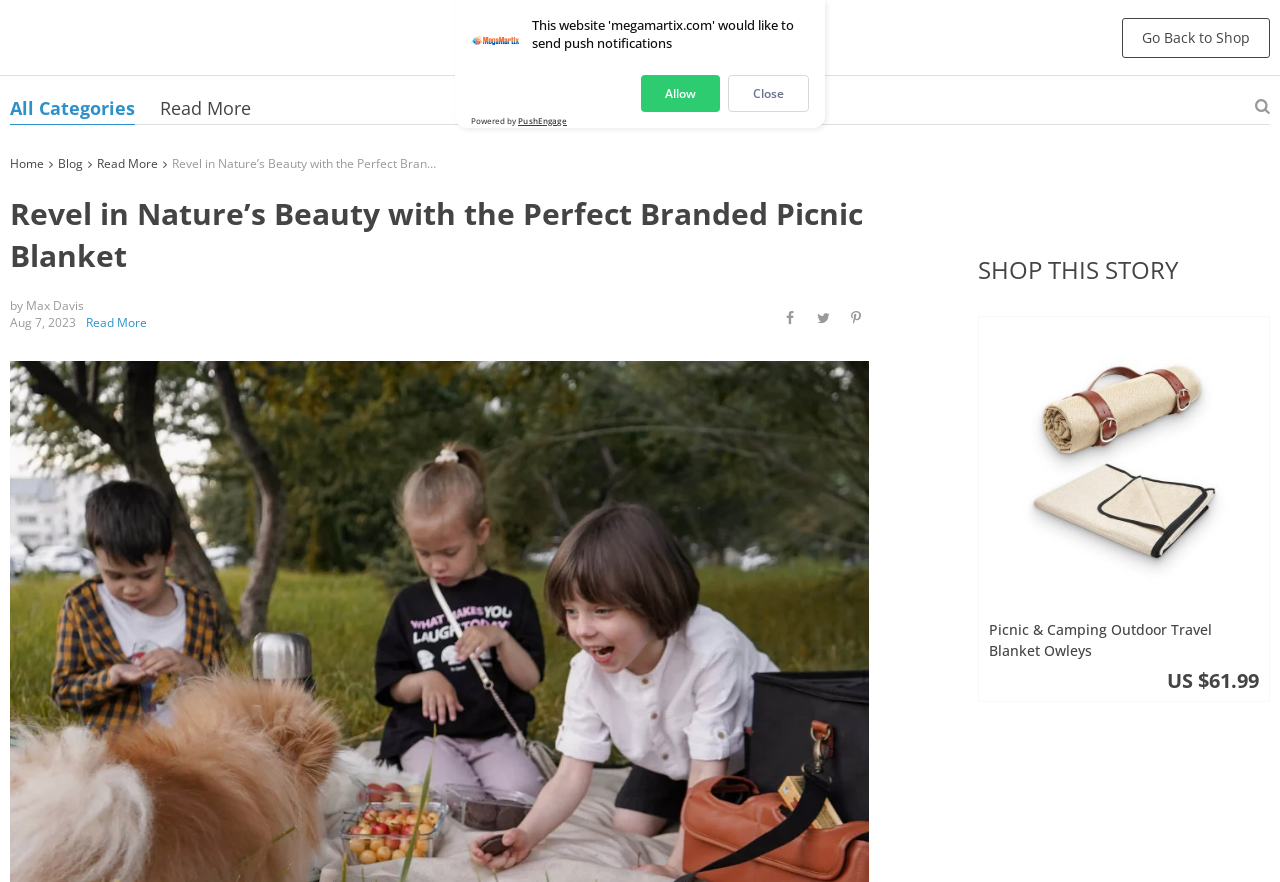Give a concise answer using one word or a phrase to the following question:
What is the main topic of this webpage?

Picnic blanket